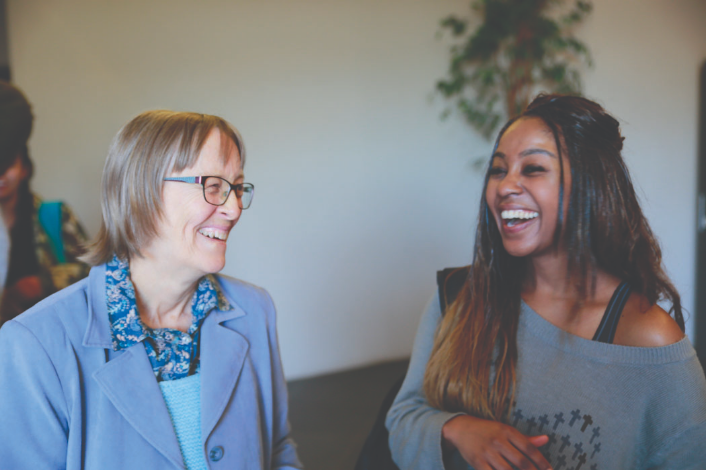Detail the scene shown in the image extensively.

This image captures a joyful interaction between two women, likely within a community or educational setting. On the left, an older woman with short gray hair and glasses wears a light blue jacket over a patterned blouse. She is smiling warmly at her companion, who stands beside her. 

The younger woman, with long, dark hair and a casual gray top, is laughing, conveying a sense of camaraderie and connection. The scene suggests an environment that fosters mentorship or friendship, possibly related to language training or community service, reflecting themes of support and learning. In the backdrop, a hint of greenery from a nearby plant adds to the welcoming atmosphere. This moment showcases the essence of community and the joy found in shared experiences.